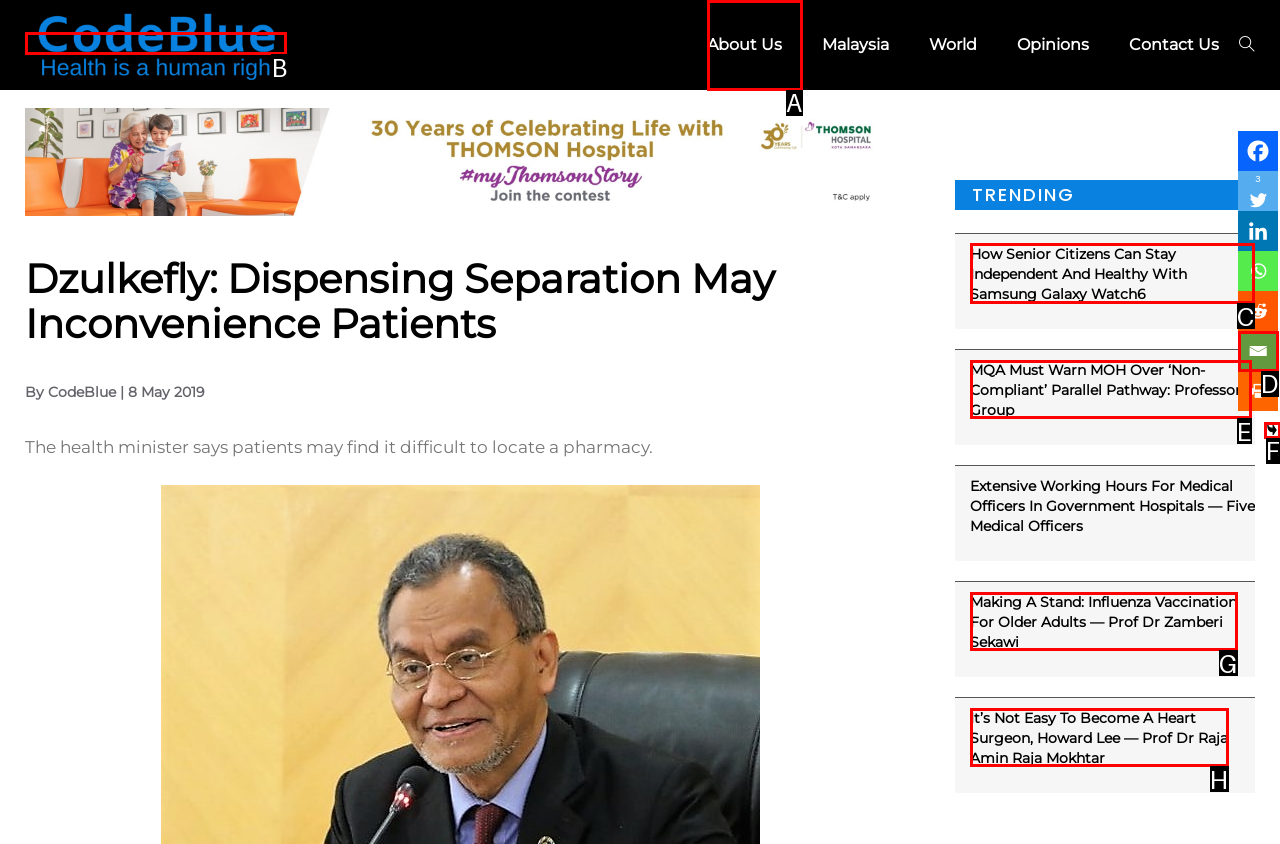Identify the correct lettered option to click in order to perform this task: Visit 'May 2018'. Respond with the letter.

None